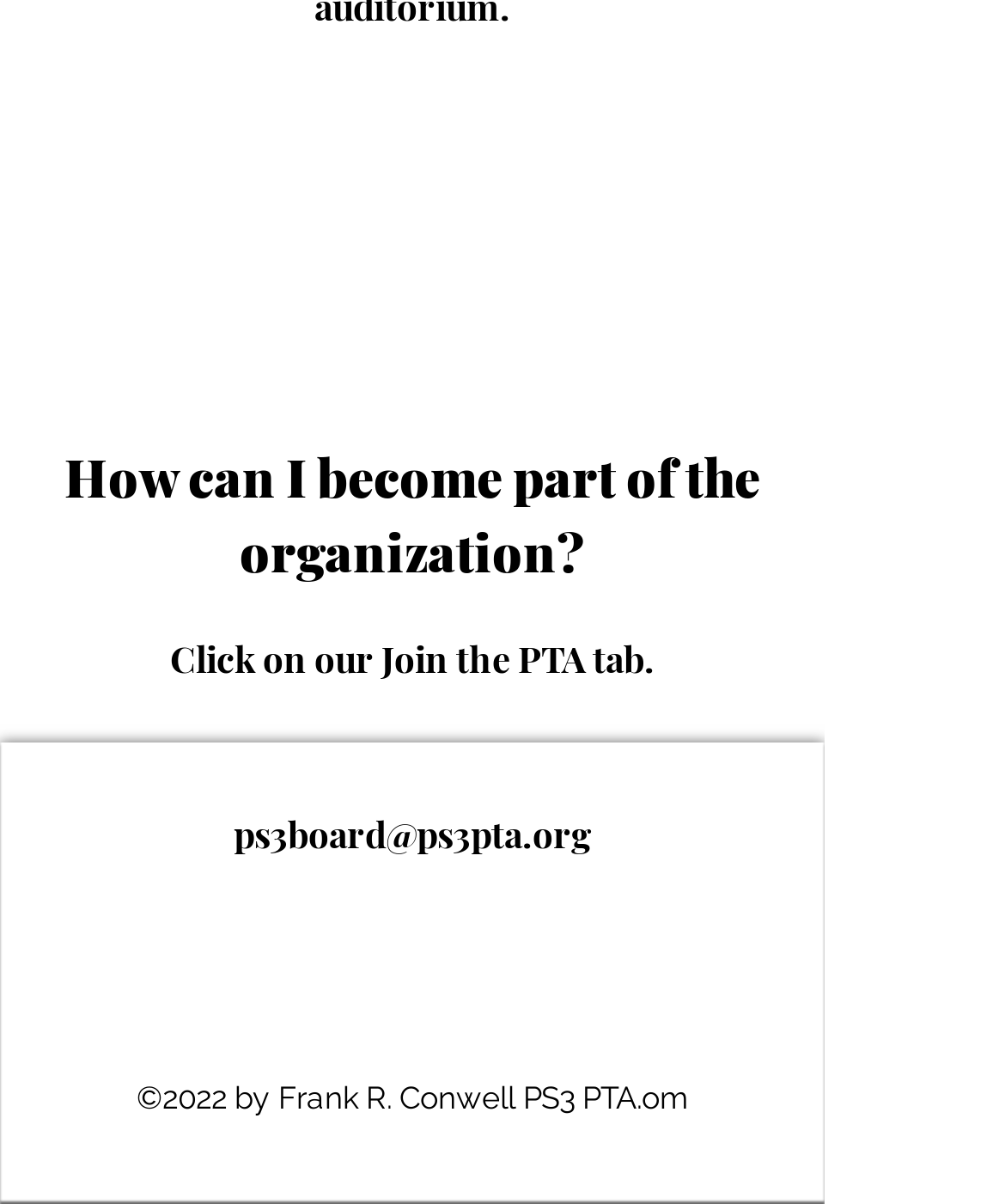Given the description: "Processed with", determine the bounding box coordinates of the UI element. The coordinates should be formatted as four float numbers between 0 and 1, [left, top, right, bottom].

None